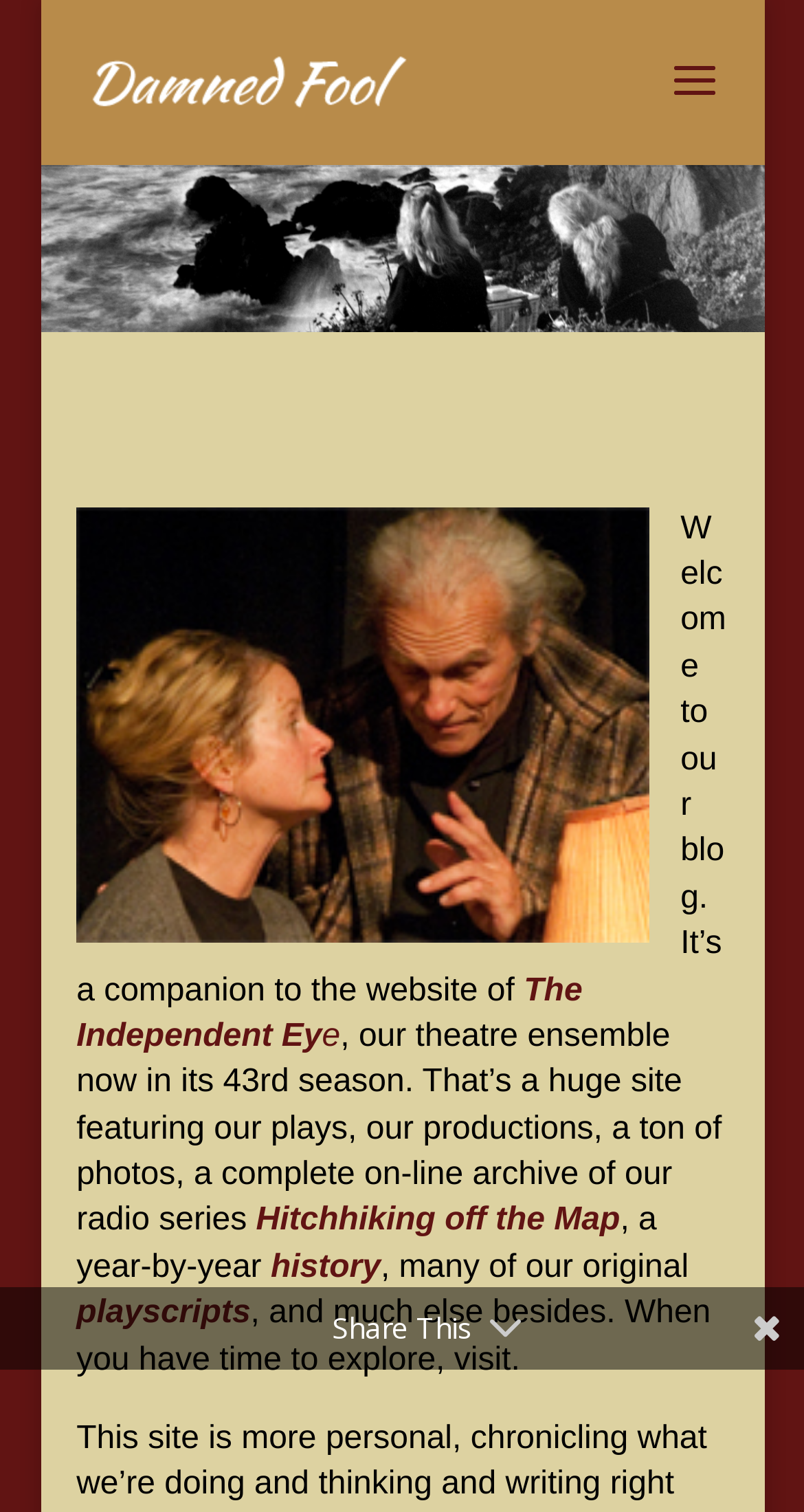Based on the element description "Hitchhiking off the Map", predict the bounding box coordinates of the UI element.

[0.318, 0.796, 0.771, 0.819]